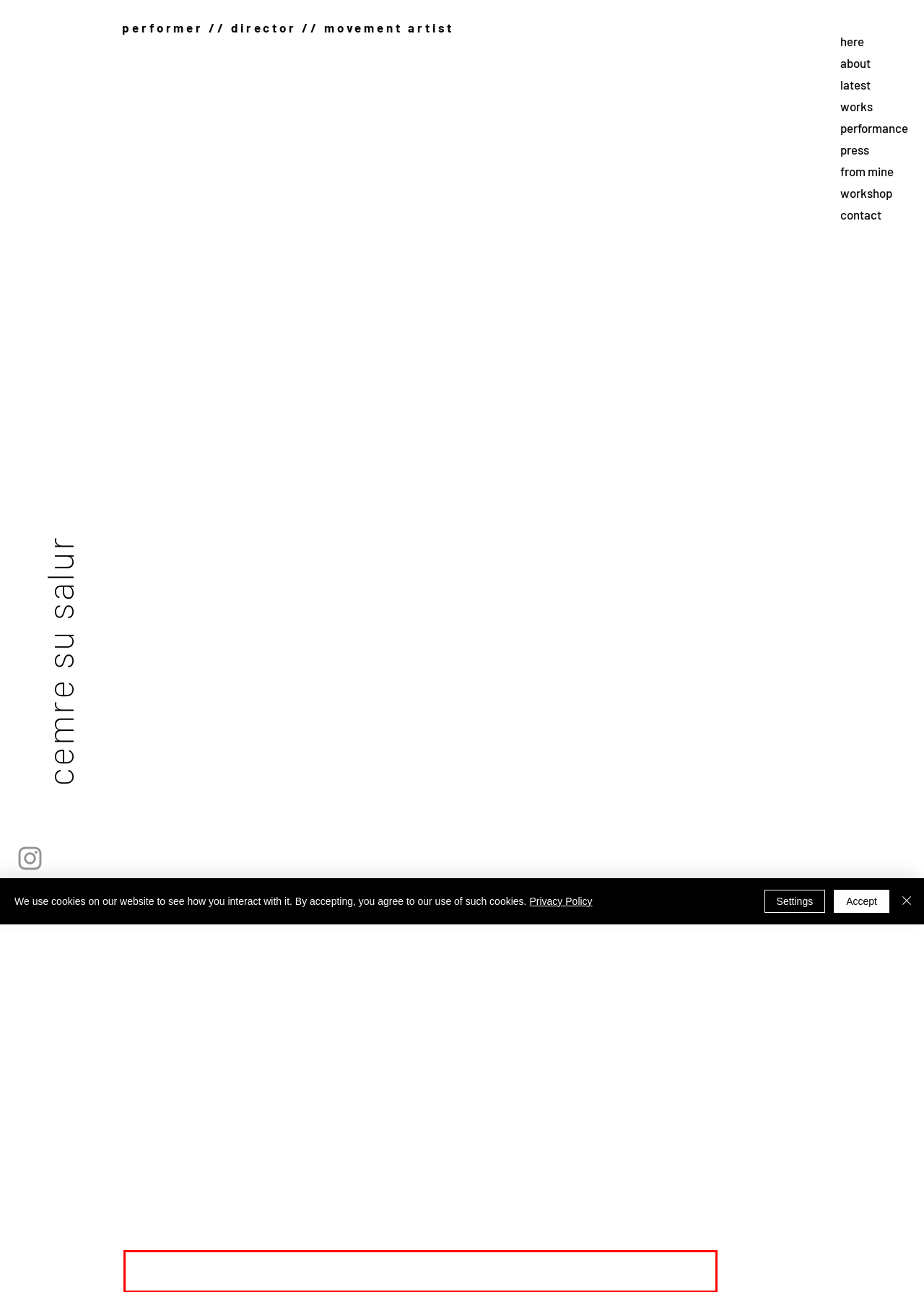You have a screenshot of a webpage with a red bounding box. Identify and extract the text content located inside the red bounding box.

Her bold stance against death and her peace with it has been creeping under the skin of its audience for centuries now.